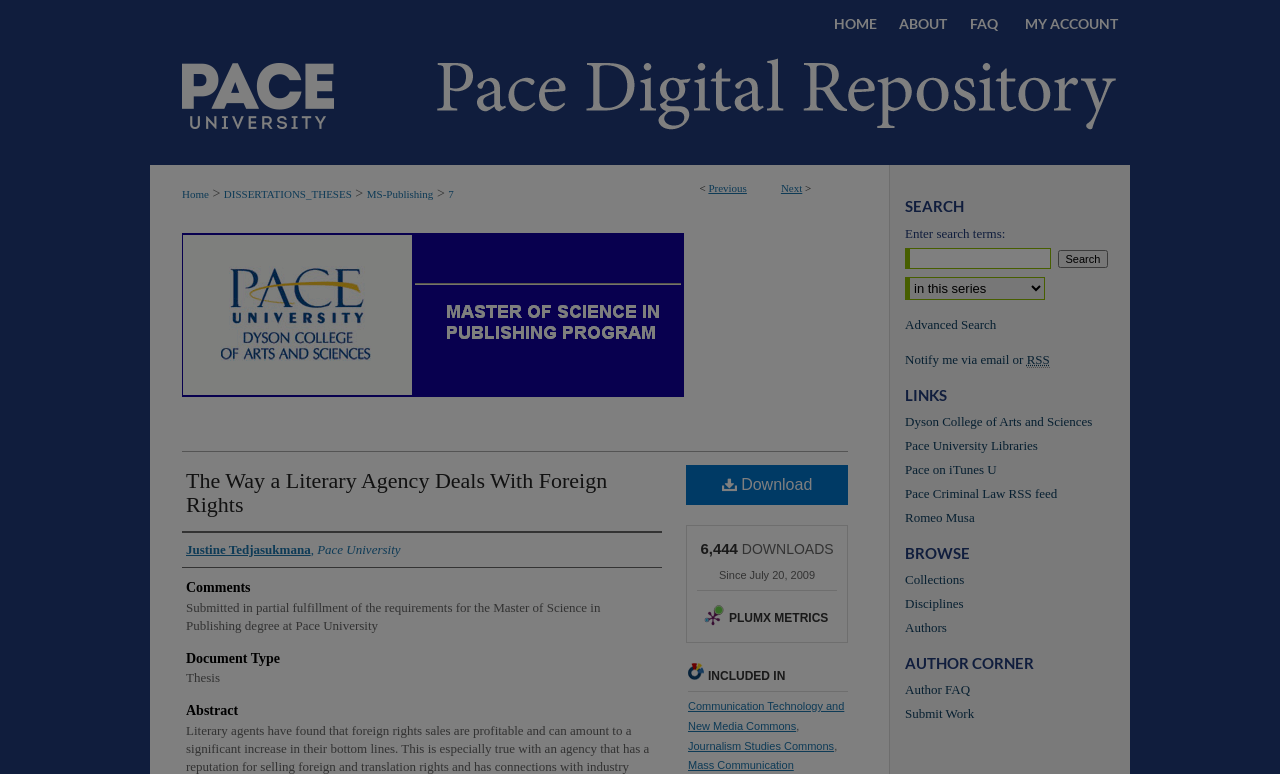How many downloads does the article have?
Look at the image and respond to the question as thoroughly as possible.

I found the number of downloads by looking at the static text element with the text '6,444' and the static text element with the text 'DOWNLOADS'.